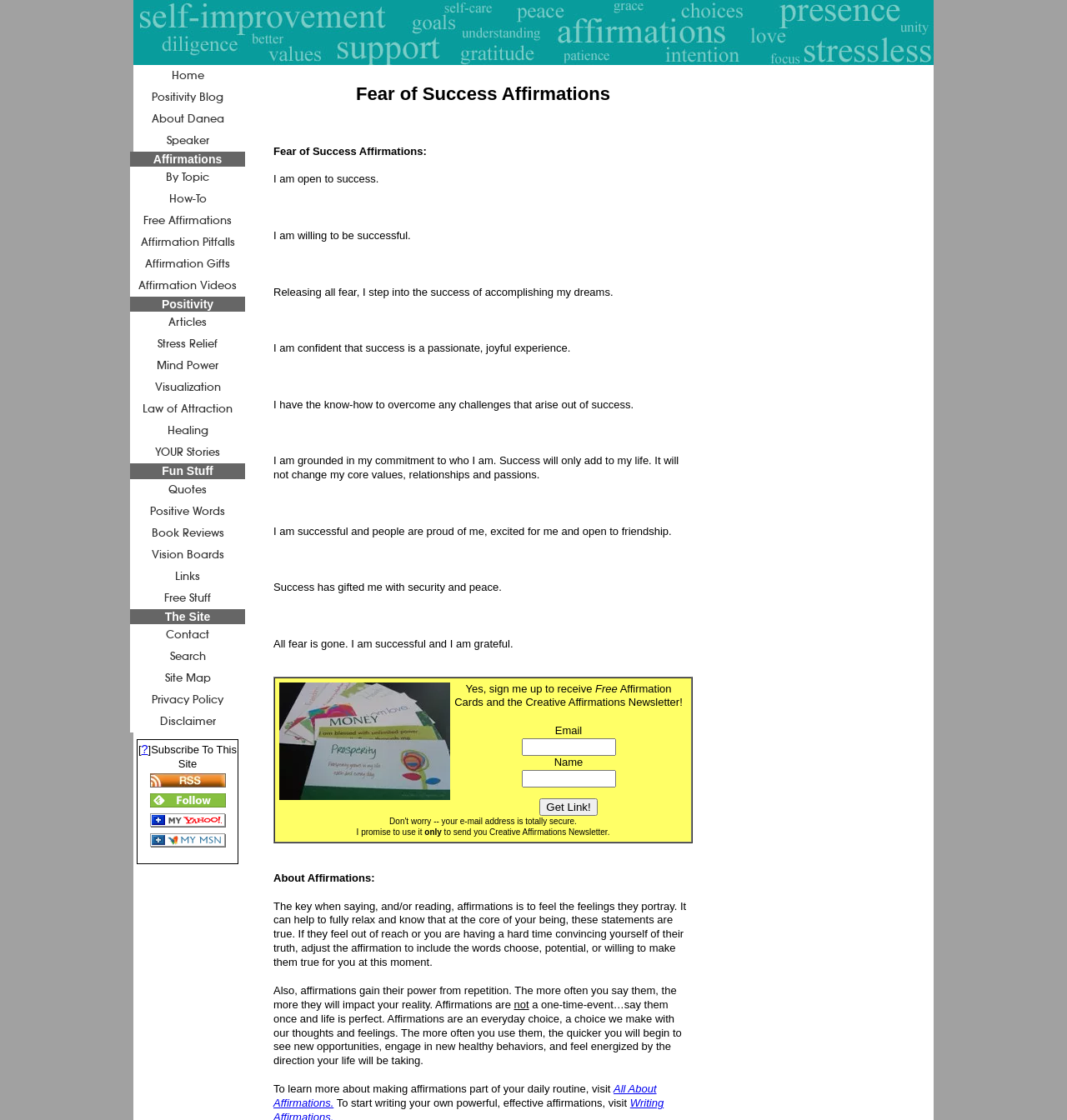How often should affirmations be used according to the webpage?
Refer to the image and provide a concise answer in one word or phrase.

Everyday